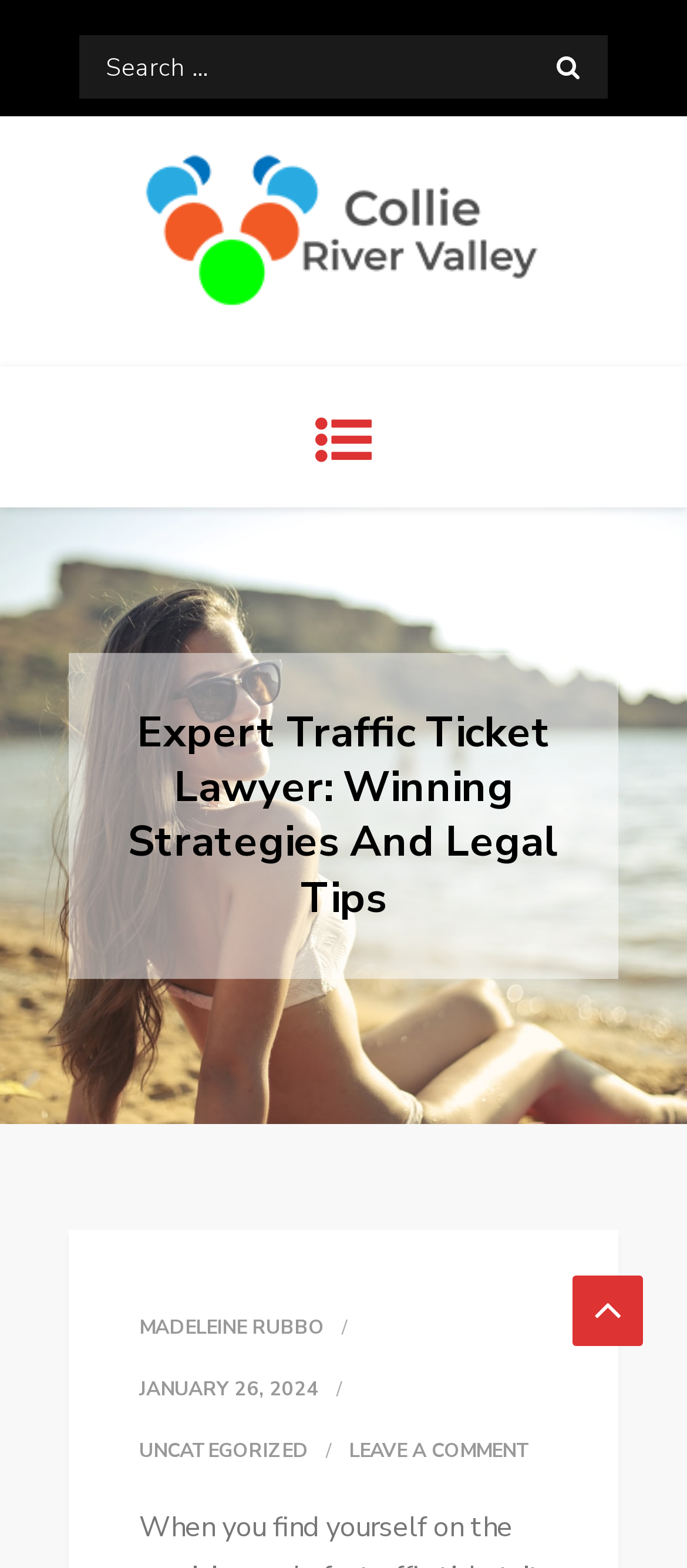Predict the bounding box of the UI element that fits this description: "Collieriver Valley".

[0.038, 0.216, 0.569, 0.255]